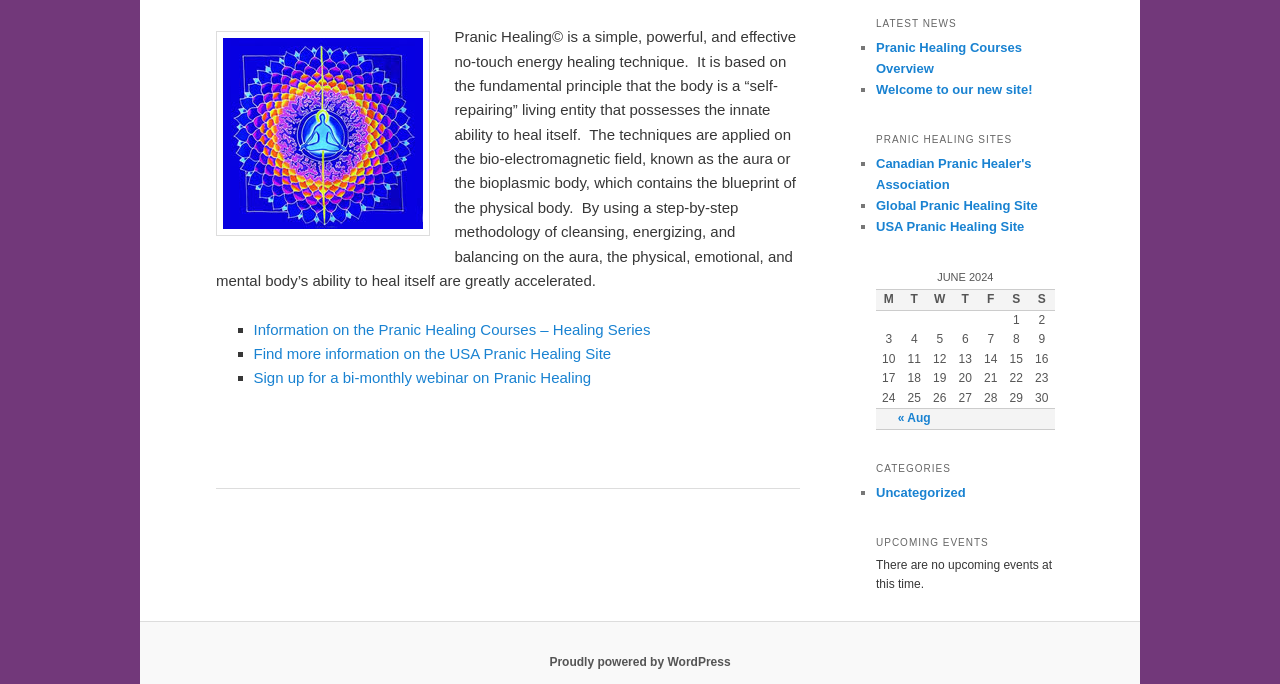Determine the bounding box for the UI element that matches this description: "« Aug".

[0.701, 0.602, 0.727, 0.622]